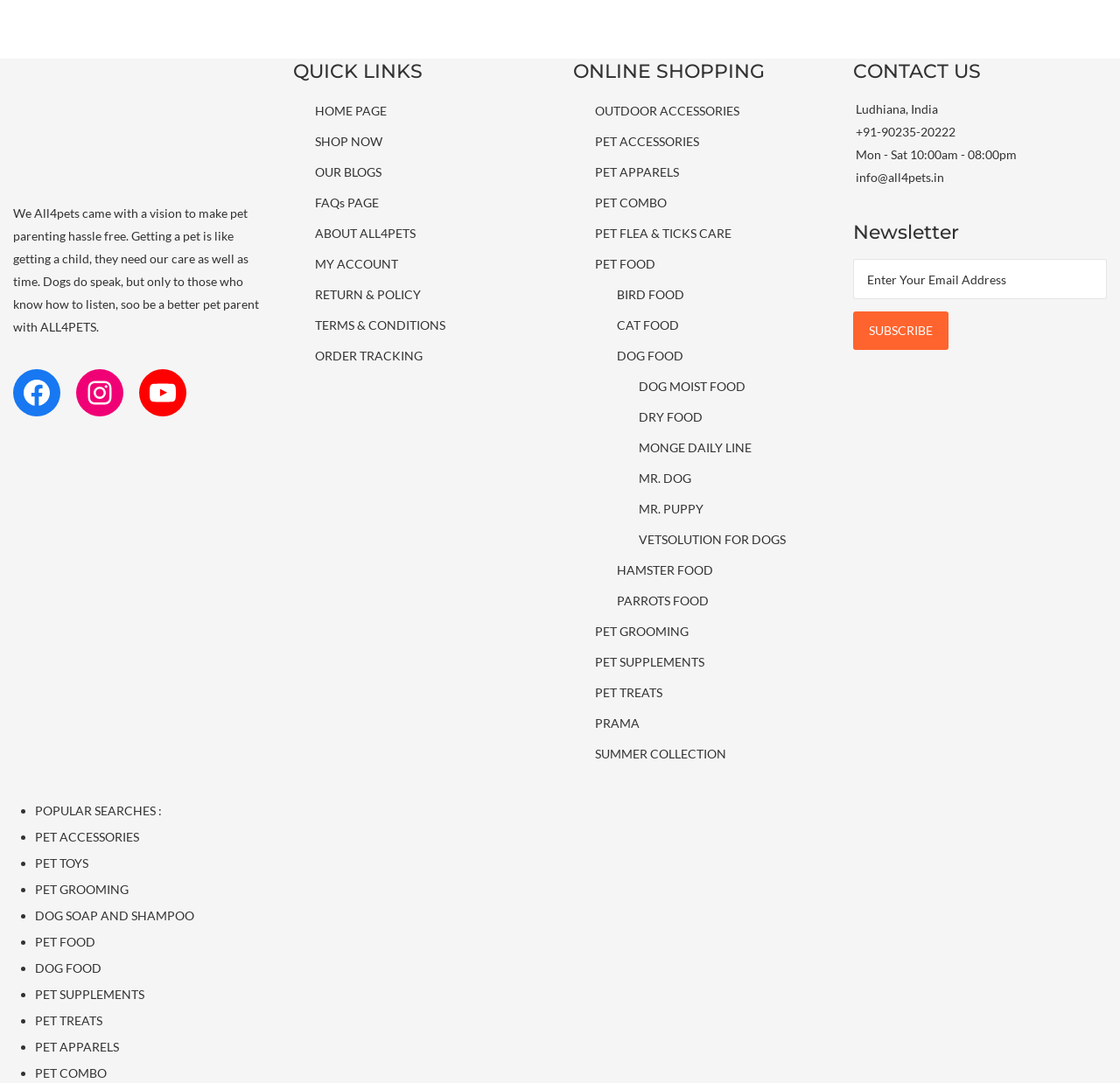Can you find the bounding box coordinates of the area I should click to execute the following instruction: "Check 'Email Deliverability Consulting'"?

None